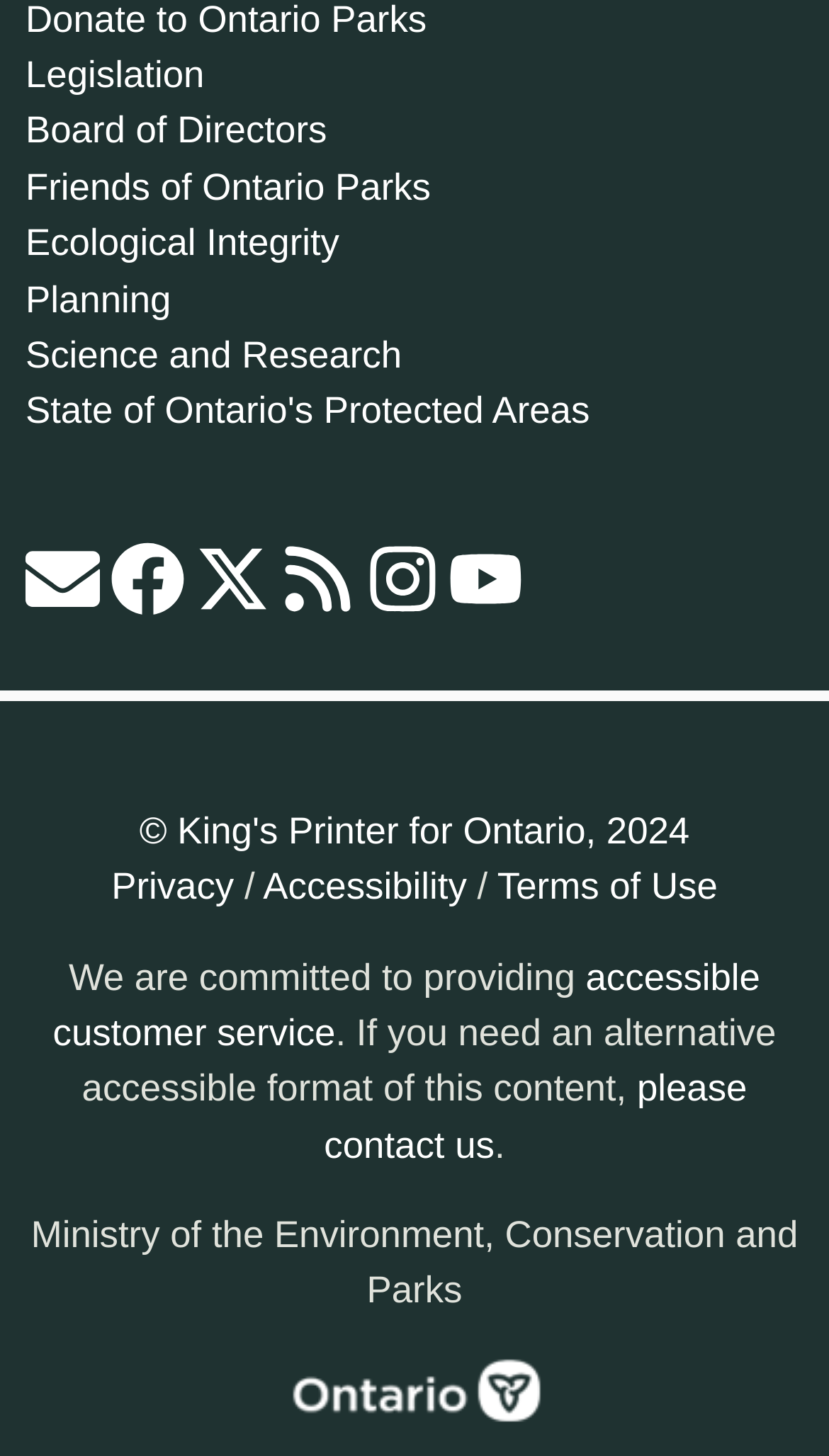Determine the bounding box coordinates of the clickable region to execute the instruction: "View the State of Ontario's Protected Areas". The coordinates should be four float numbers between 0 and 1, denoted as [left, top, right, bottom].

[0.031, 0.268, 0.711, 0.297]